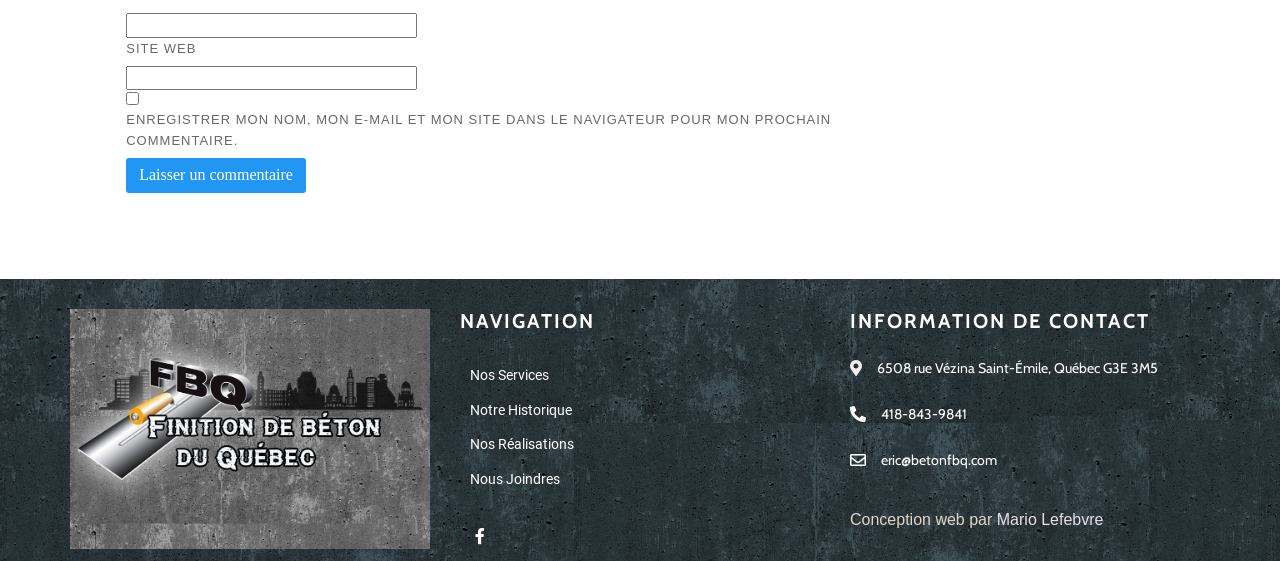Find and specify the bounding box coordinates that correspond to the clickable region for the instruction: "Enter email address".

[0.099, 0.024, 0.326, 0.067]